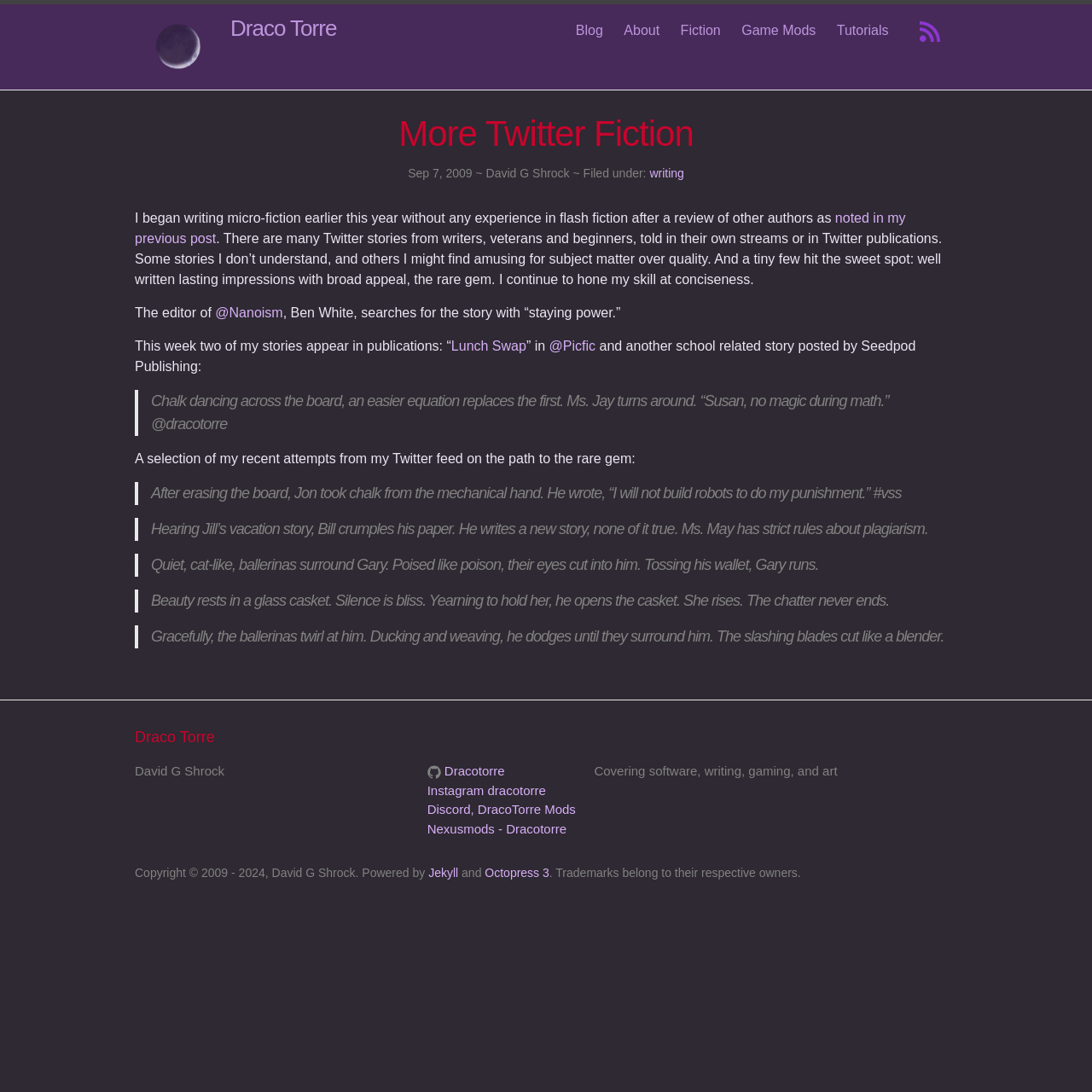Give a concise answer of one word or phrase to the question: 
What is the purpose of the webpage?

Sharing writing experiences